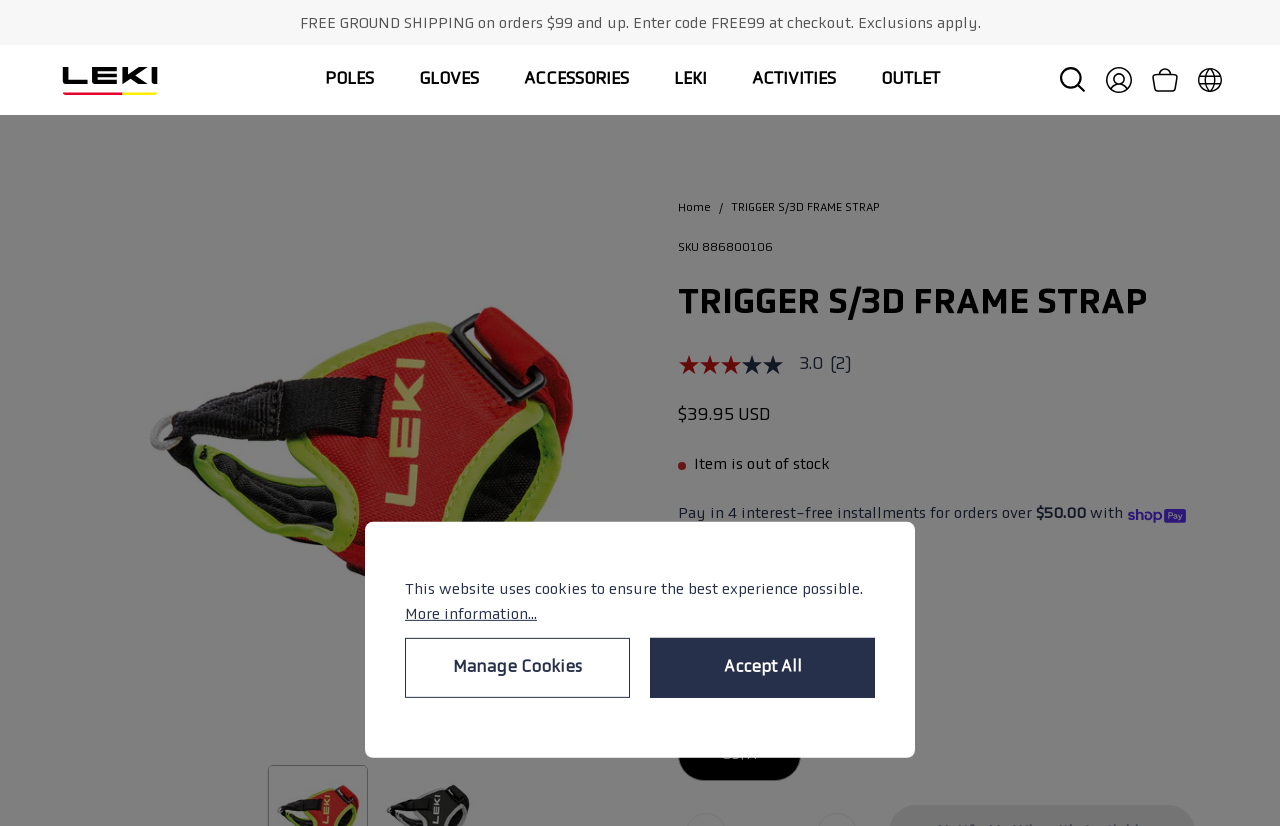Given the element description "Open search bar", identify the bounding box of the corresponding UI element.

[0.828, 0.081, 0.848, 0.113]